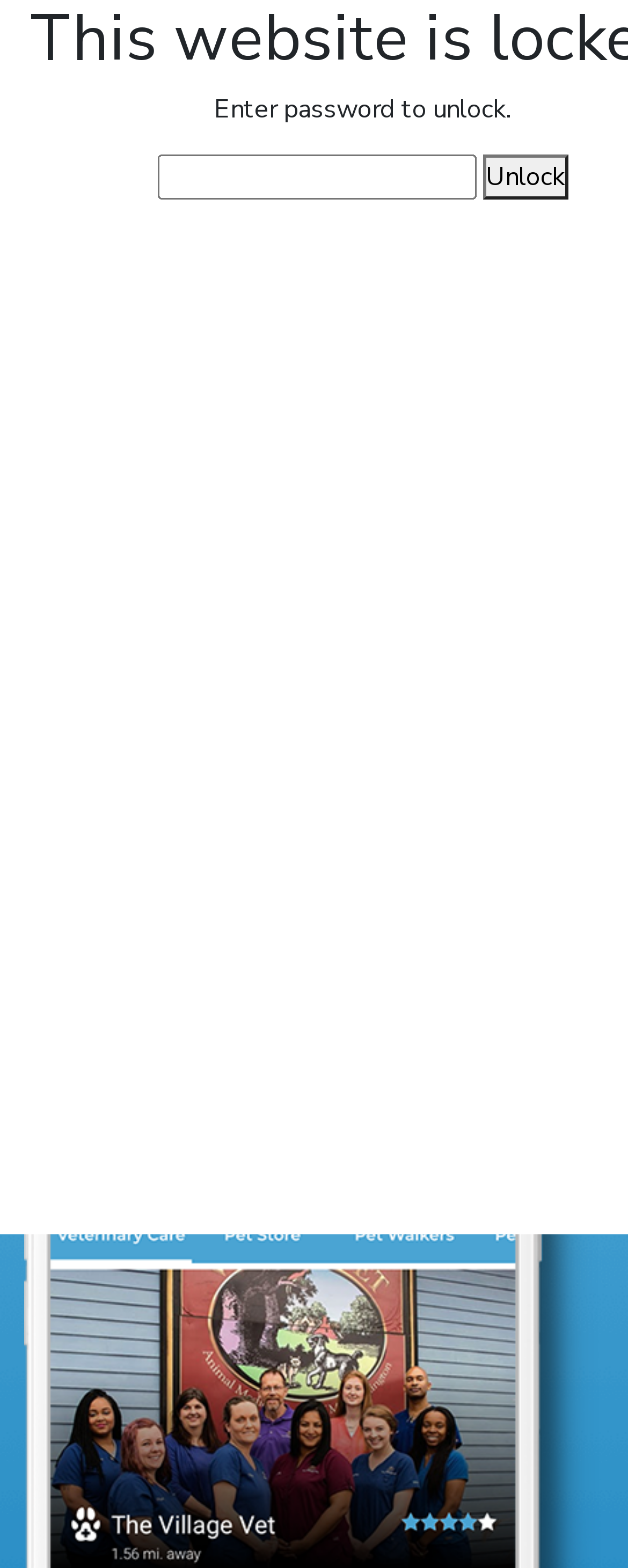How many download options are available for the pet social network app?
Please provide a detailed and comprehensive answer to the question.

The webpage provides two download options for the pet social network app, which are 'download for iPhone' and 'download for Android', indicating that the app is available on both iOS and Android platforms.